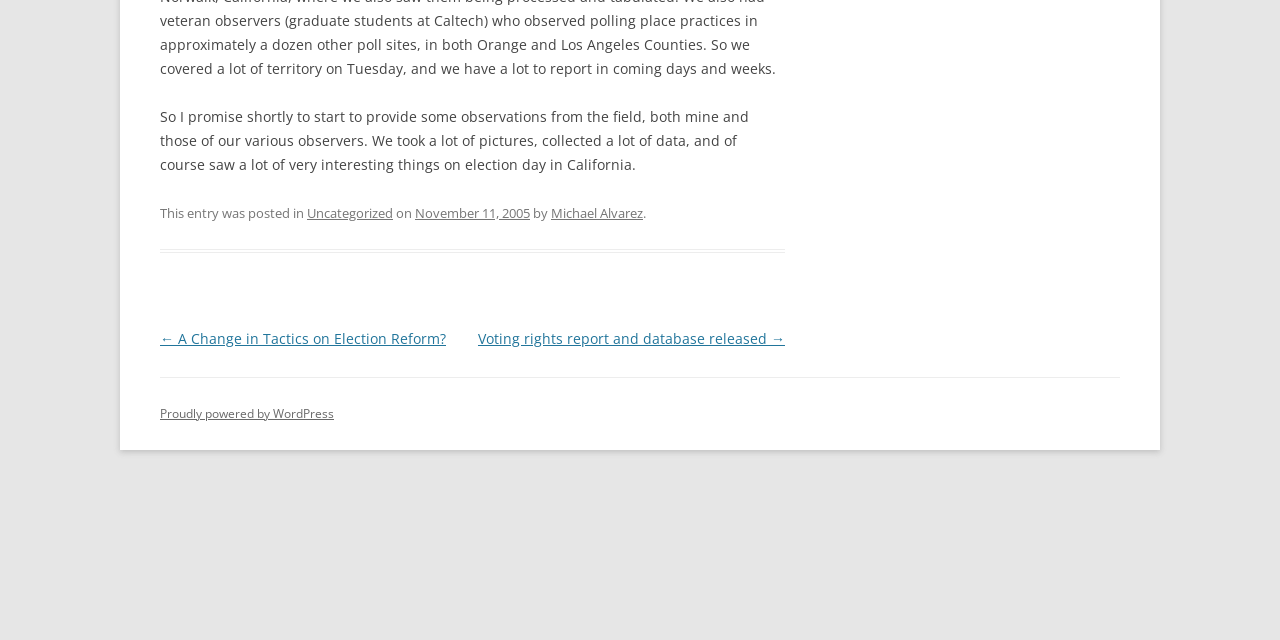Determine the bounding box coordinates for the UI element with the following description: "Politics and Law". The coordinates should be four float numbers between 0 and 1, represented as [left, top, right, bottom].

None